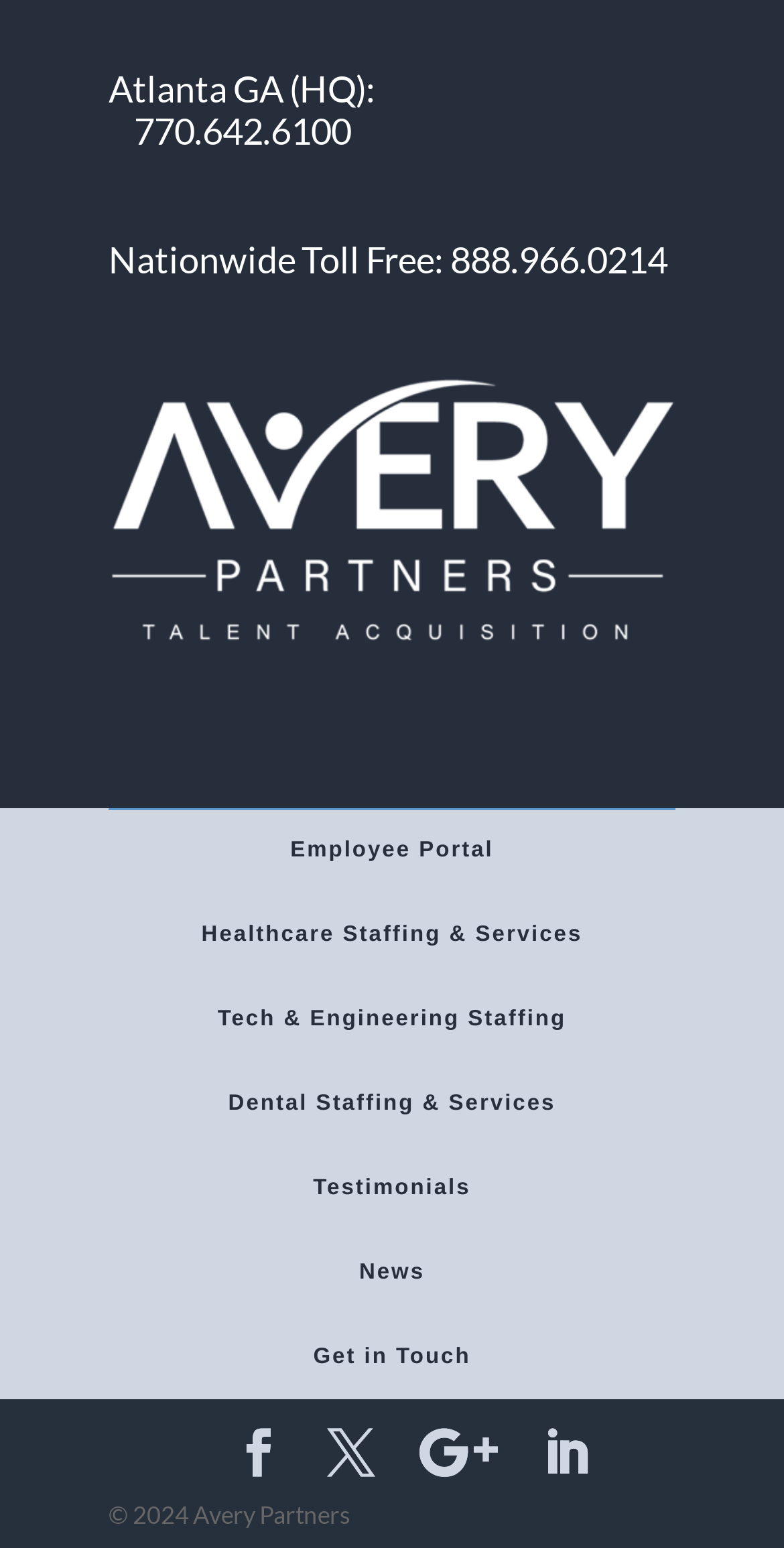Bounding box coordinates are specified in the format (top-left x, top-left y, bottom-right x, bottom-right y). All values are floating point numbers bounded between 0 and 1. Please provide the bounding box coordinate of the region this sentence describes: Get in Touch

[0.138, 0.849, 0.862, 0.904]